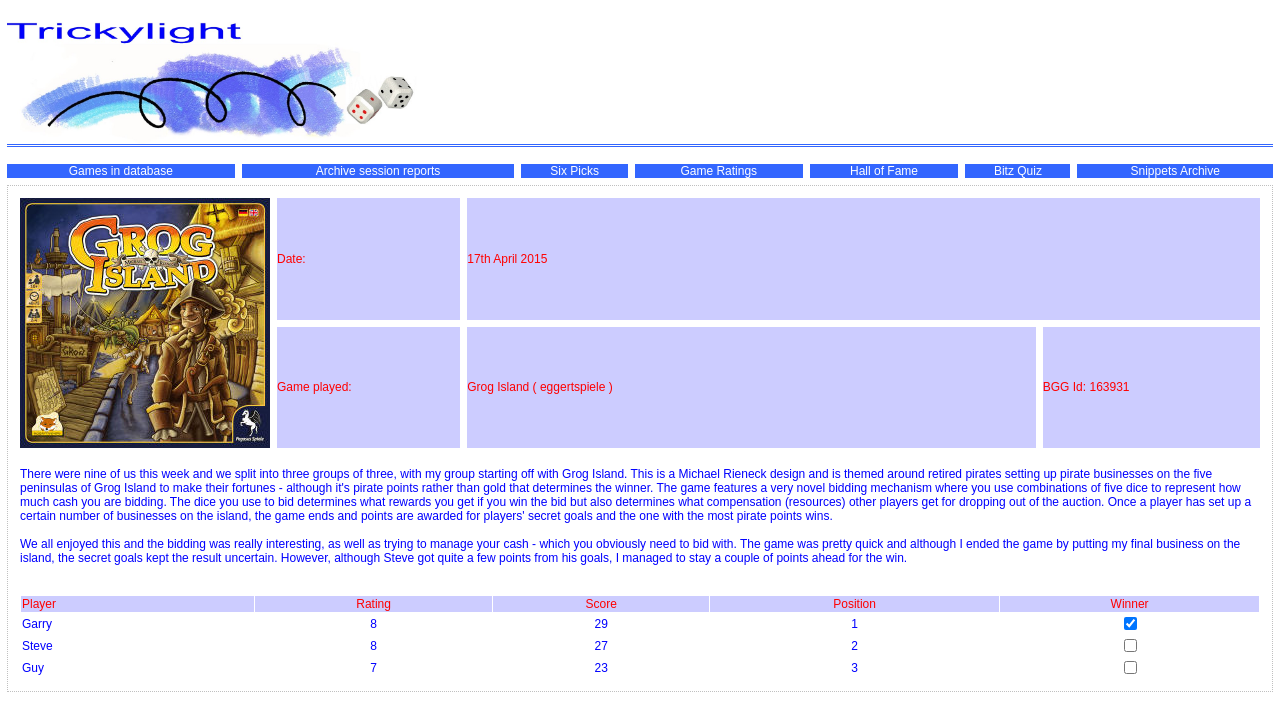Generate a thorough explanation of the webpage's elements.

The webpage is a session report for a game played on April 17th, 2015. At the top, there is a row with a grid cell containing a link and an image. Below this, there are six grid cells in a row, each containing a link to different game-related pages, such as "Games in database", "Archive session reports", and "Hall of Fame".

The main content of the page is a detailed report of the game session, which is divided into several sections. The first section describes the game, Grog Island, and its mechanics. The second section is a table with information about the players, including their ratings, scores, and positions. The table has five columns: Player, Rating, Score, Position, and Winner. There are three rows in the table, each representing a player, with checkboxes in the Winner column indicating the winner of the game.

The game report is written in a descriptive style, providing details about the gameplay, the bidding mechanism, and the outcome of the game. The text is divided into paragraphs, making it easy to read and understand. Overall, the webpage is well-organized and provides a clear and detailed report of the game session.